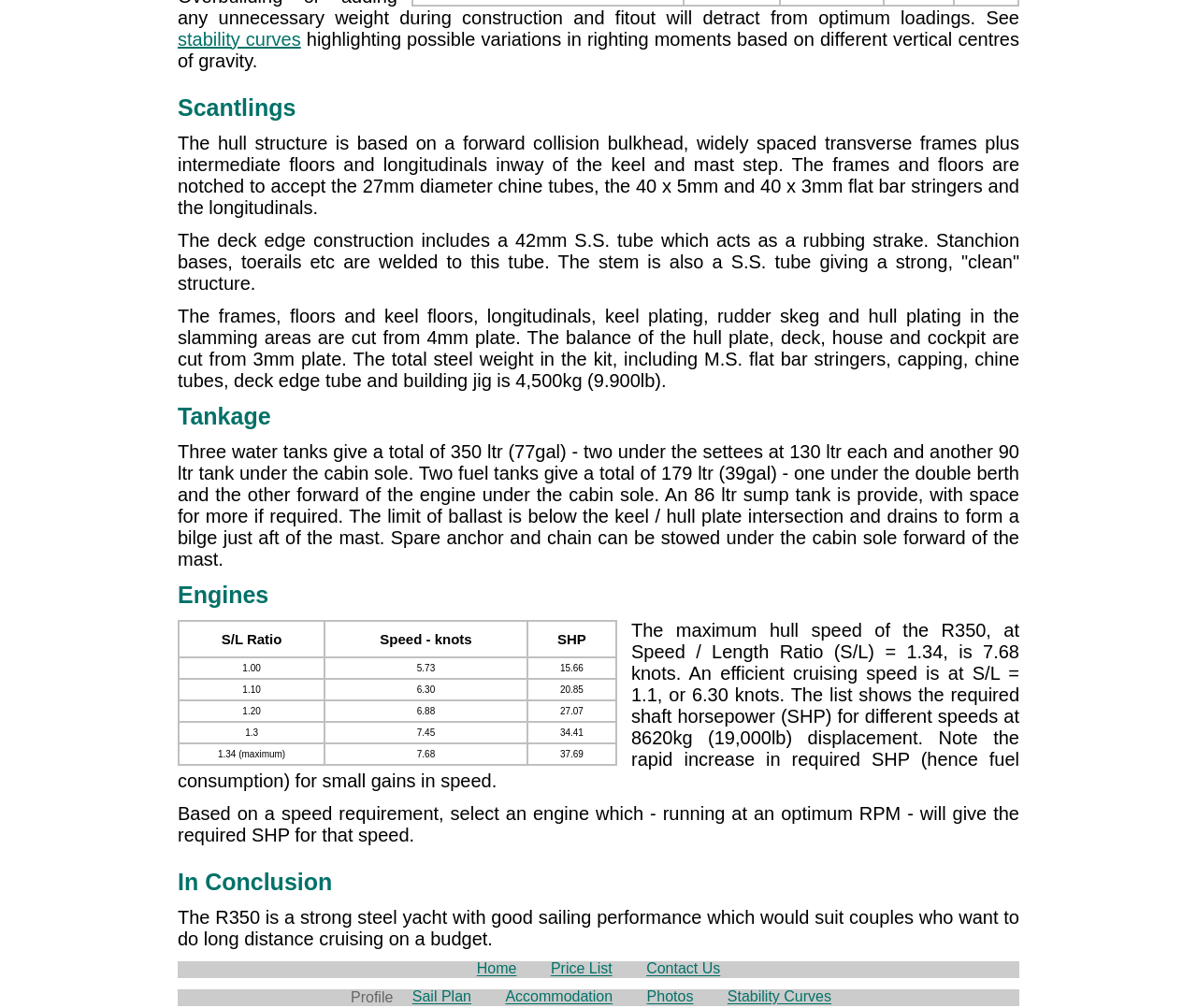Please identify the bounding box coordinates of the area that needs to be clicked to fulfill the following instruction: "view photos."

[0.528, 0.978, 0.592, 1.0]